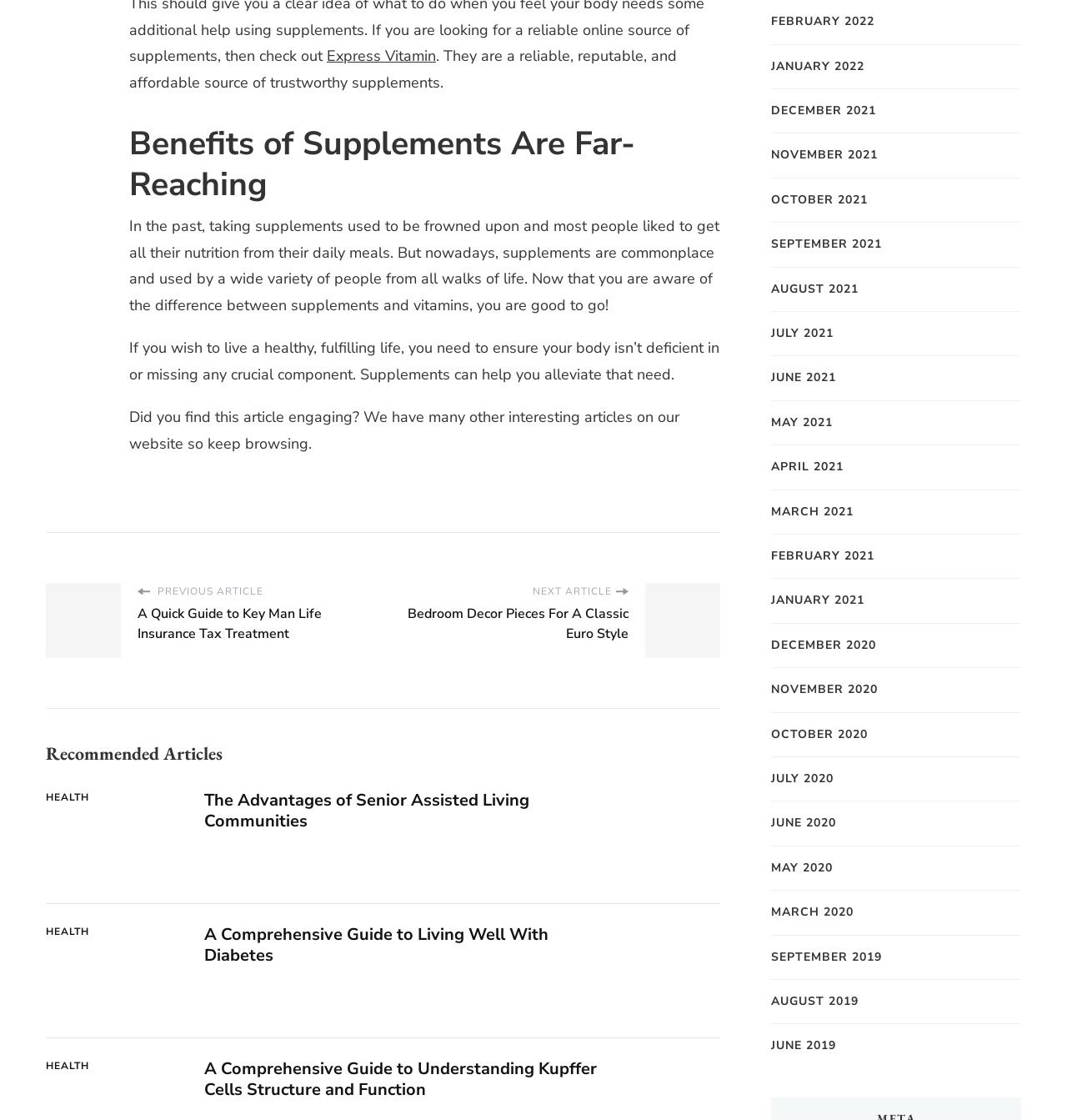Ascertain the bounding box coordinates for the UI element detailed here: "March 2021". The coordinates should be provided as [left, top, right, bottom] with each value being a float between 0 and 1.

[0.723, 0.449, 0.8, 0.465]